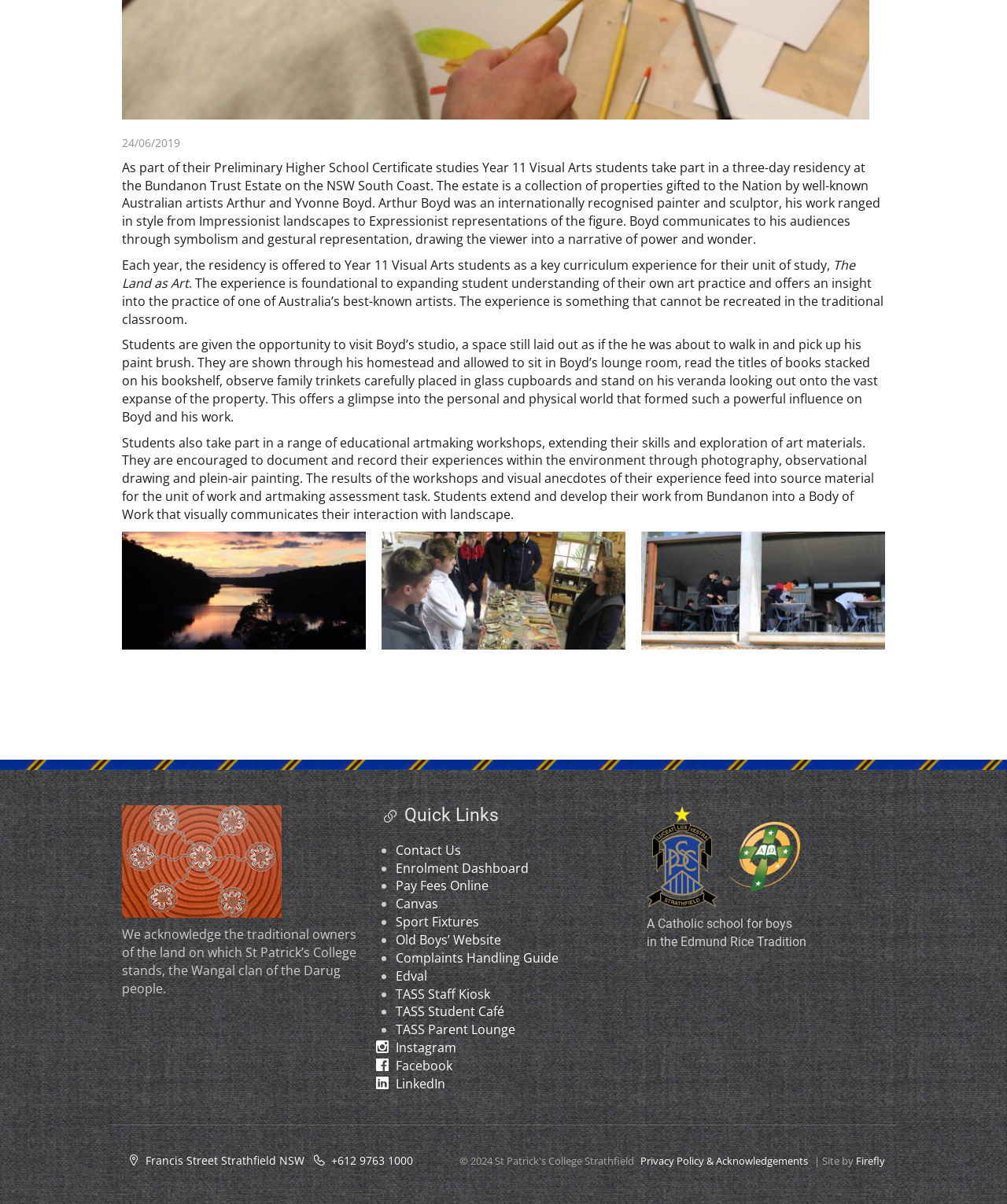Please locate the clickable area by providing the bounding box coordinates to follow this instruction: "Click the 'Instagram' link".

[0.393, 0.863, 0.453, 0.877]